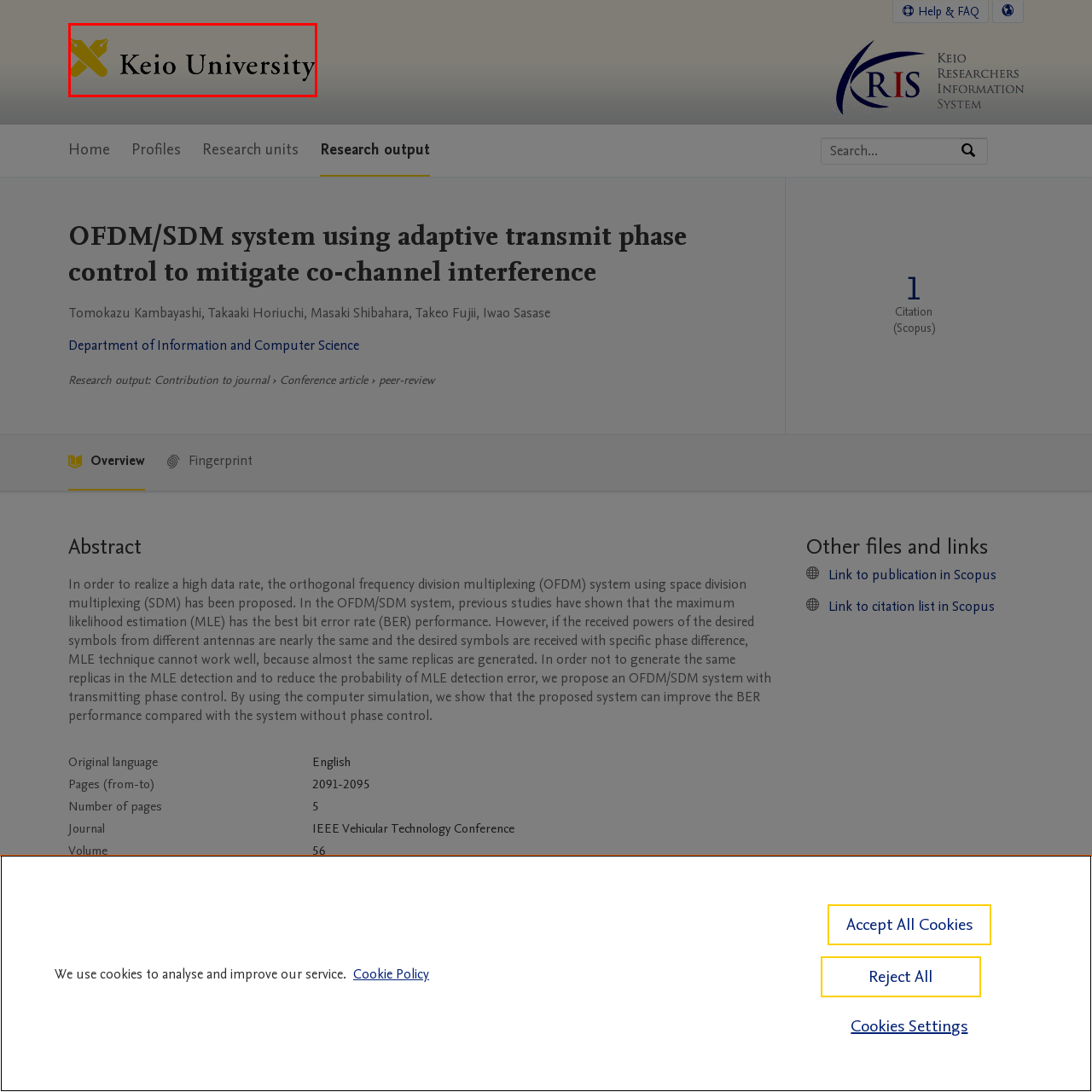Please scrutinize the image marked by the red boundary and answer the question that follows with a detailed explanation, using the image as evidence: 
What is the background of the logo?

The logo is set against a subtle background, which enhances its professional appearance, making it suitable for both academic and formal communications.